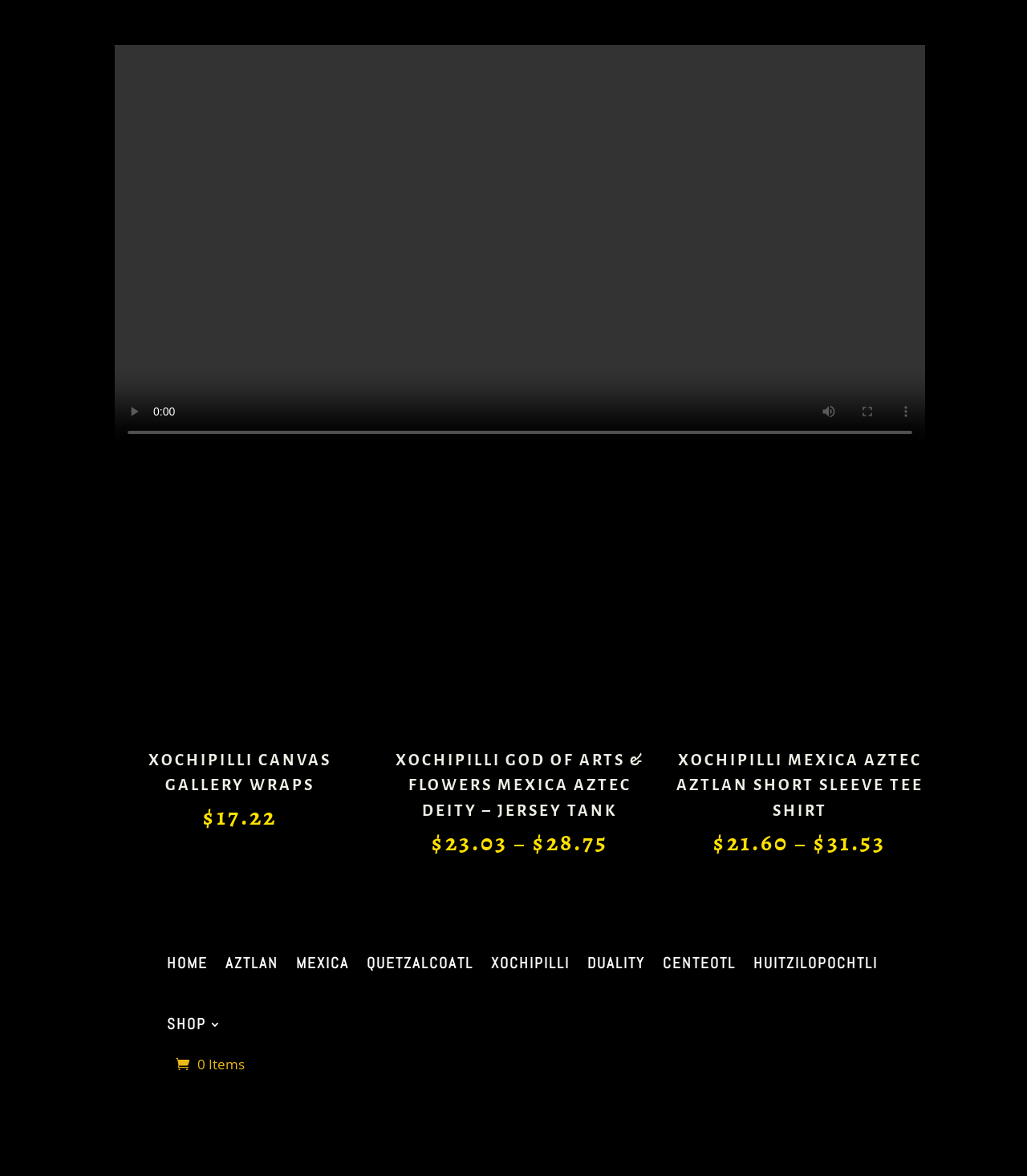Locate the bounding box coordinates for the element described below: "0 Items". The coordinates must be four float values between 0 and 1, formatted as [left, top, right, bottom].

[0.171, 0.897, 0.238, 0.913]